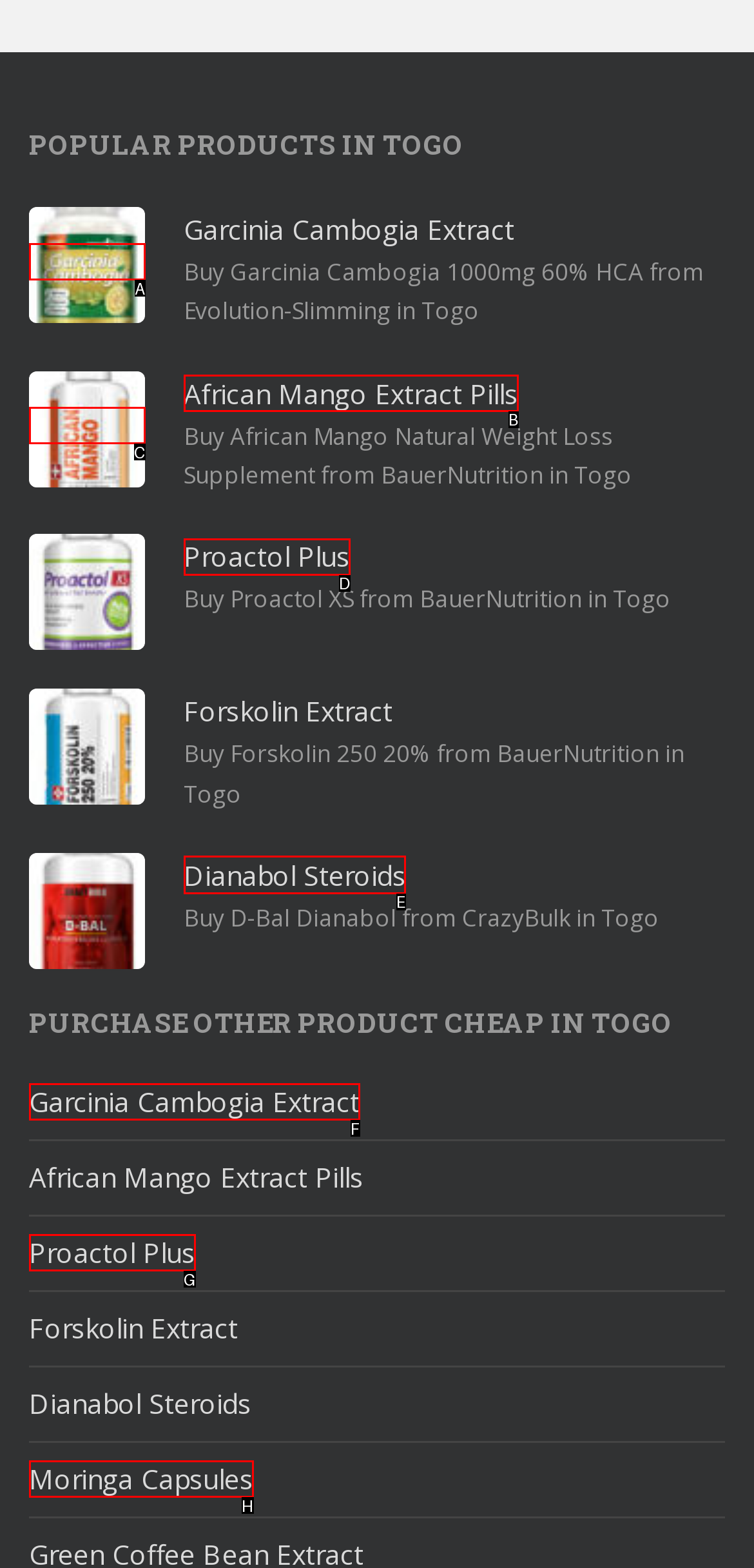Which HTML element should be clicked to complete the task: Purchase Dianabol Steroids? Answer with the letter of the corresponding option.

E